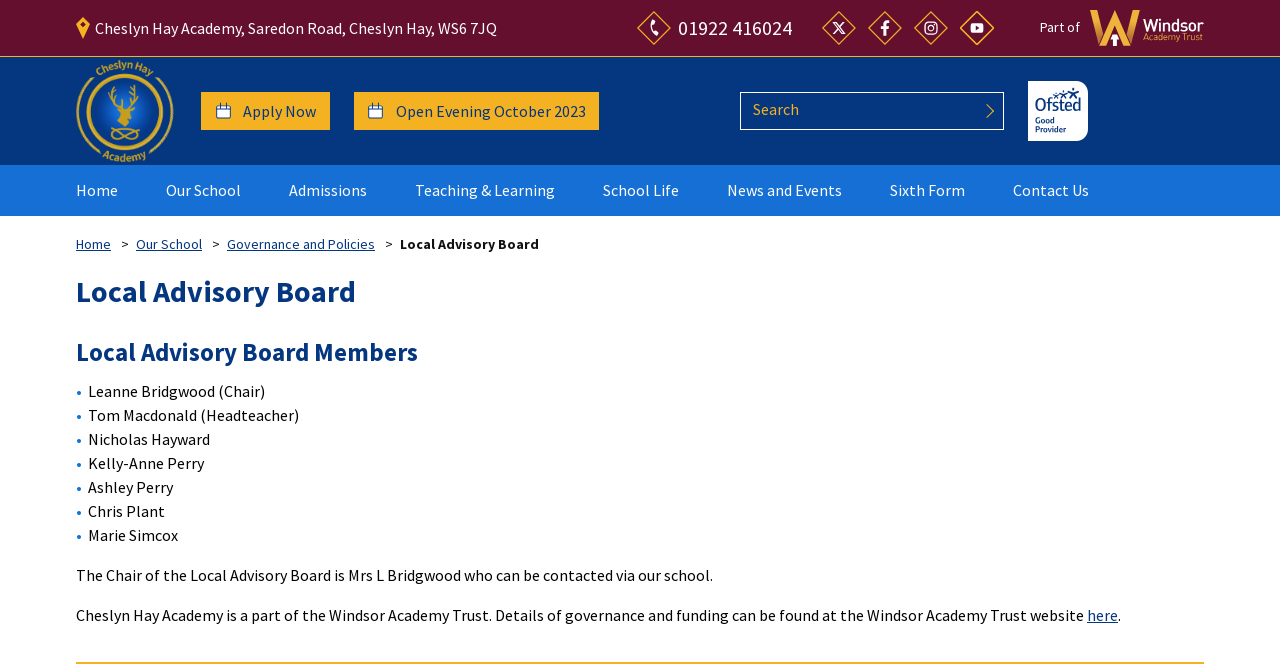Please identify the bounding box coordinates of where to click in order to follow the instruction: "Search for something".

[0.669, 0.155, 0.875, 0.212]